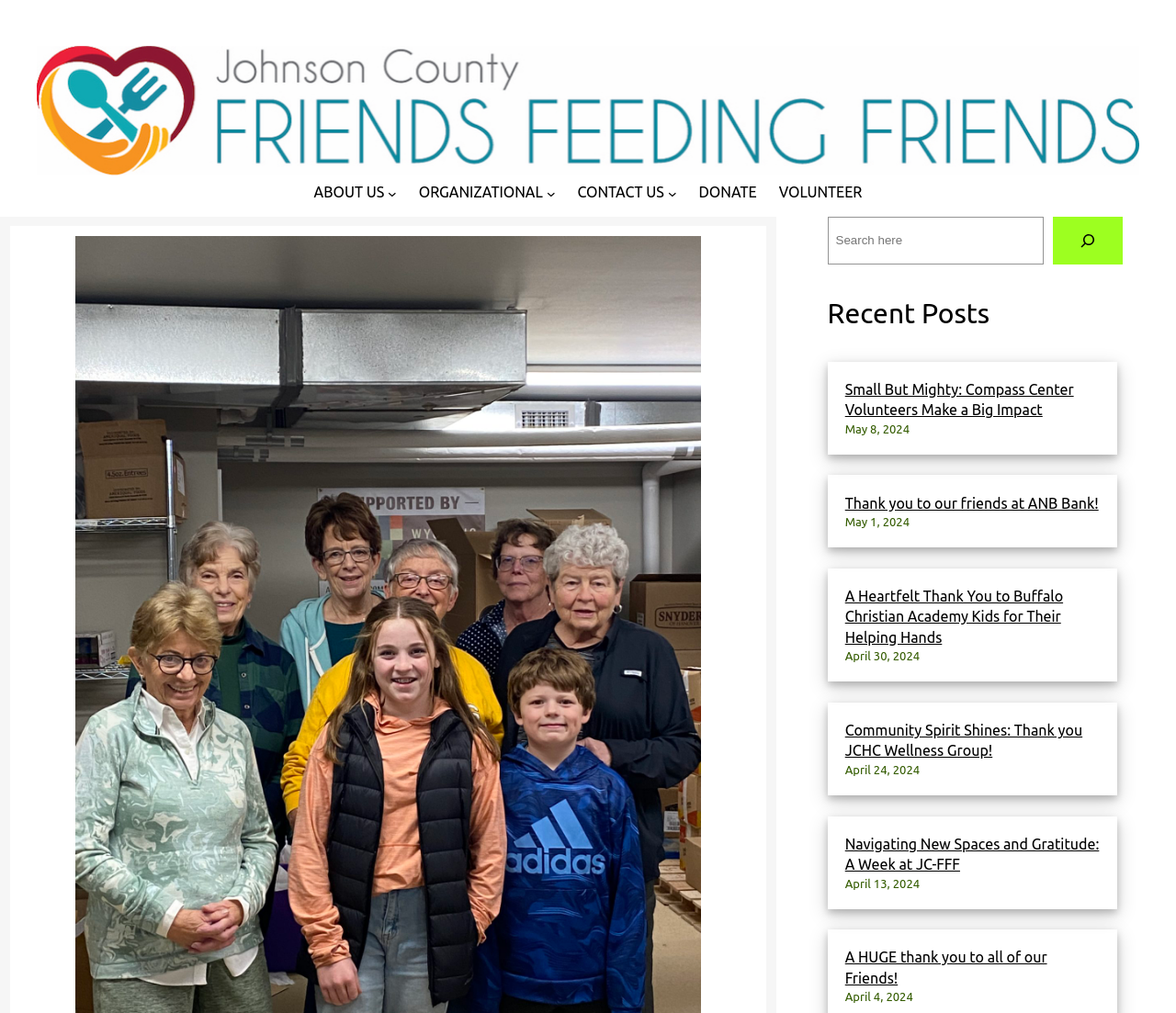Determine the main text heading of the webpage and provide its content.

JC-FFF would like to thank Tops/Beta for being one of our monthly volunteer groups.